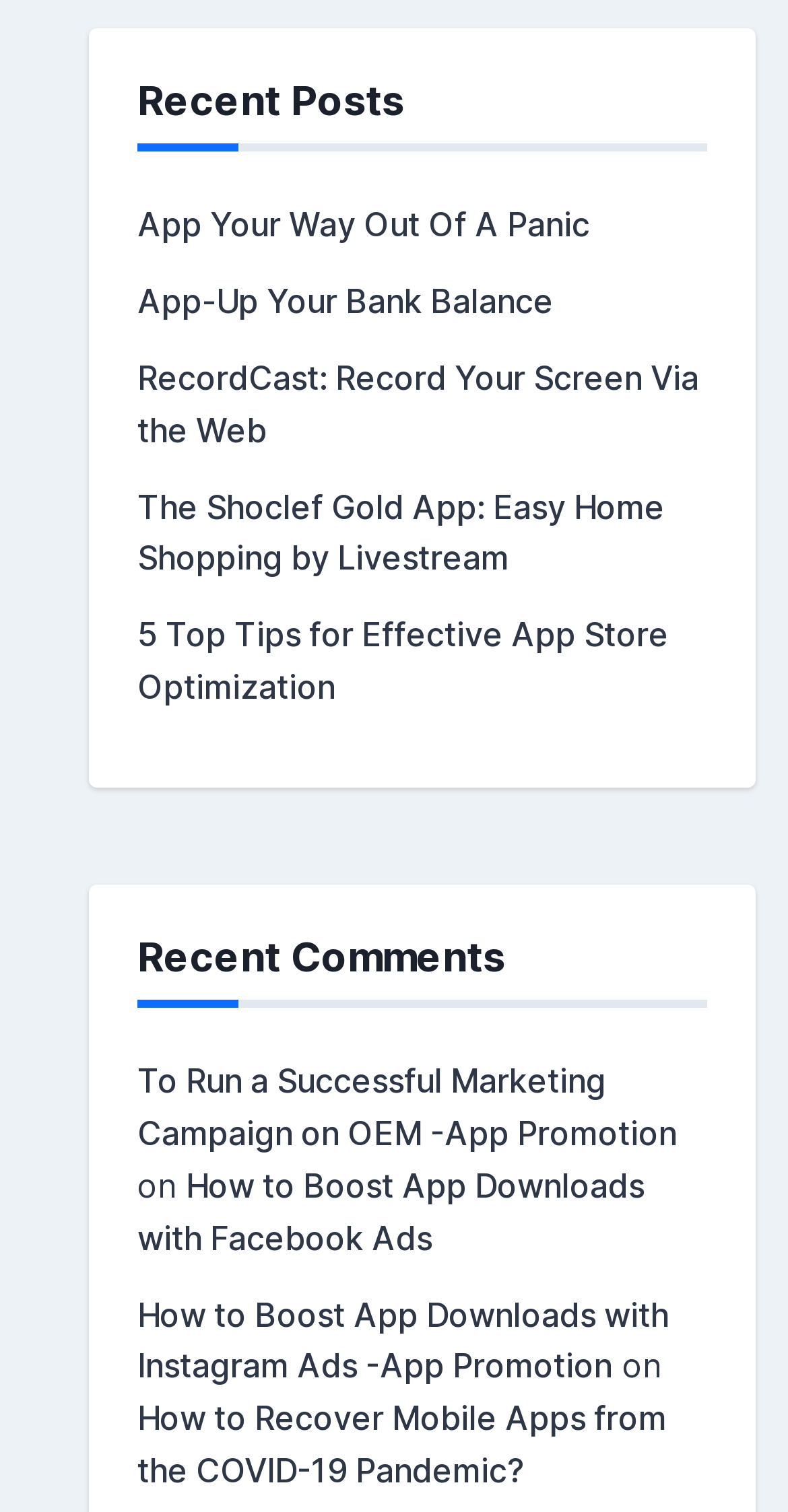Find the bounding box coordinates for the element described here: "App-Up Your Bank Balance".

[0.174, 0.186, 0.703, 0.212]